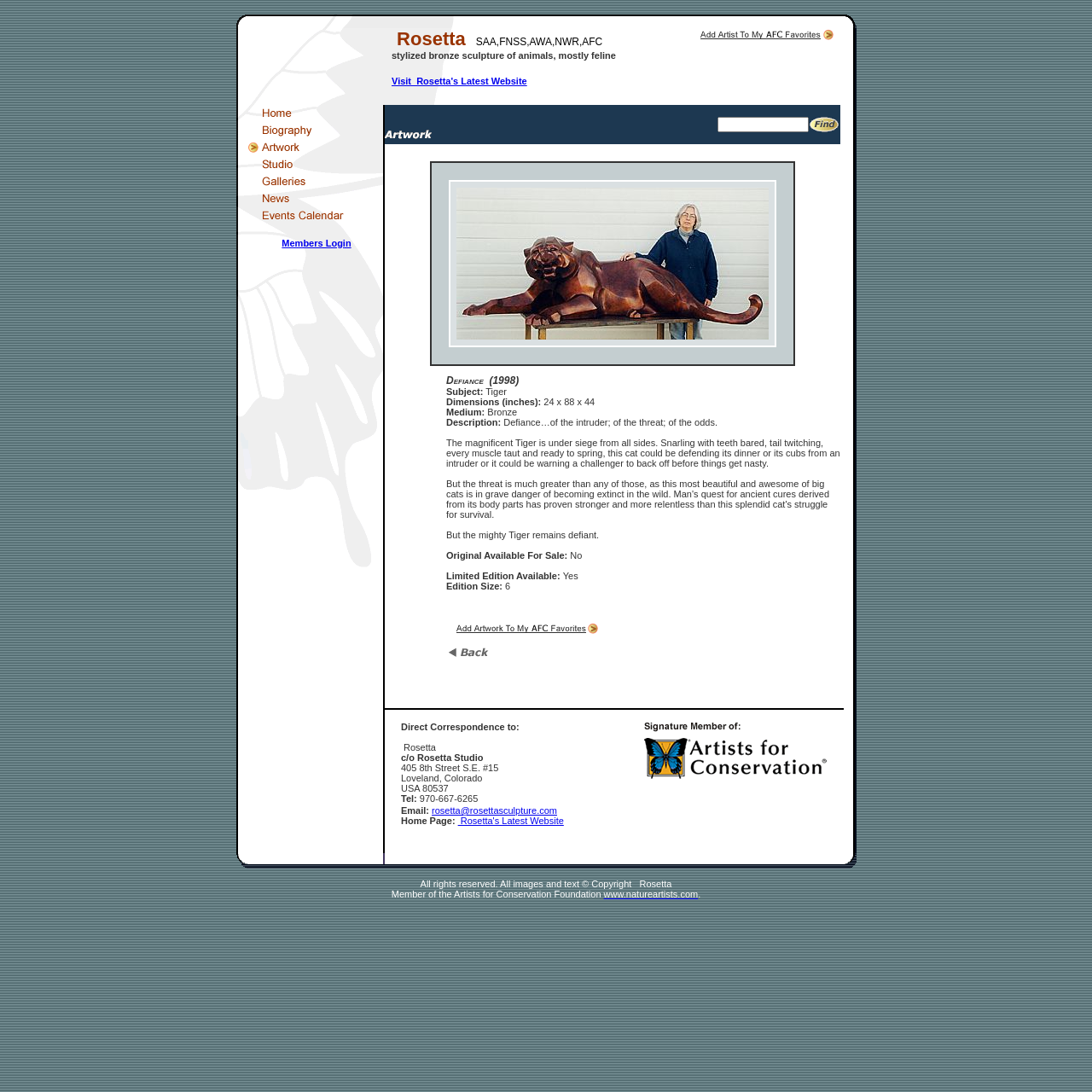Using the information from the screenshot, answer the following question thoroughly:
What is the medium of the artwork?

The medium of the artwork is mentioned in the description of the artwork as 'Bronze', which suggests that the artwork is a bronze sculpture.